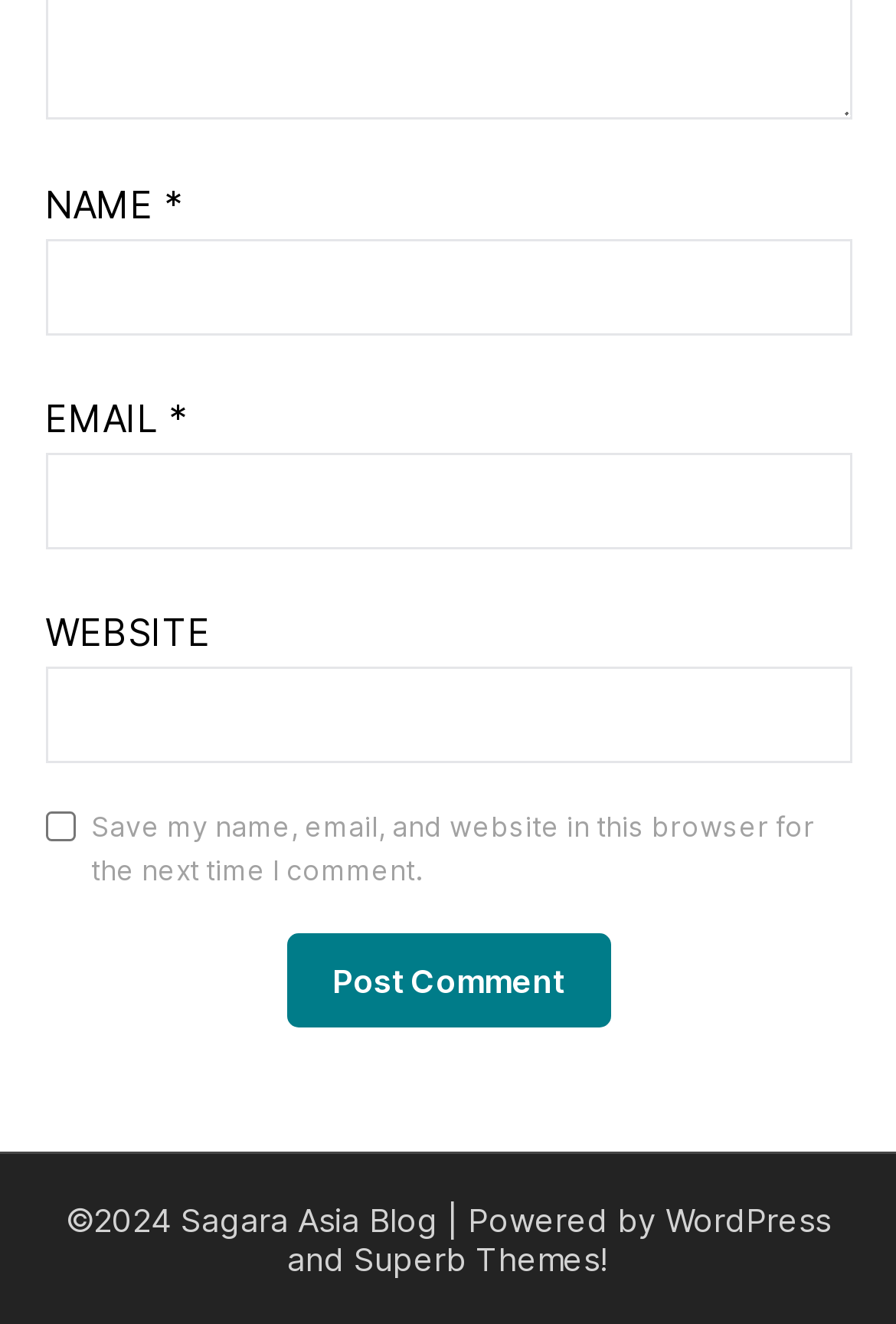What is the purpose of the checkbox?
Using the details shown in the screenshot, provide a comprehensive answer to the question.

The checkbox is located below the website input field and is labeled 'Save my name, email, and website in this browser for the next time I comment.' This suggests that its purpose is to save the user's comment information for future use.